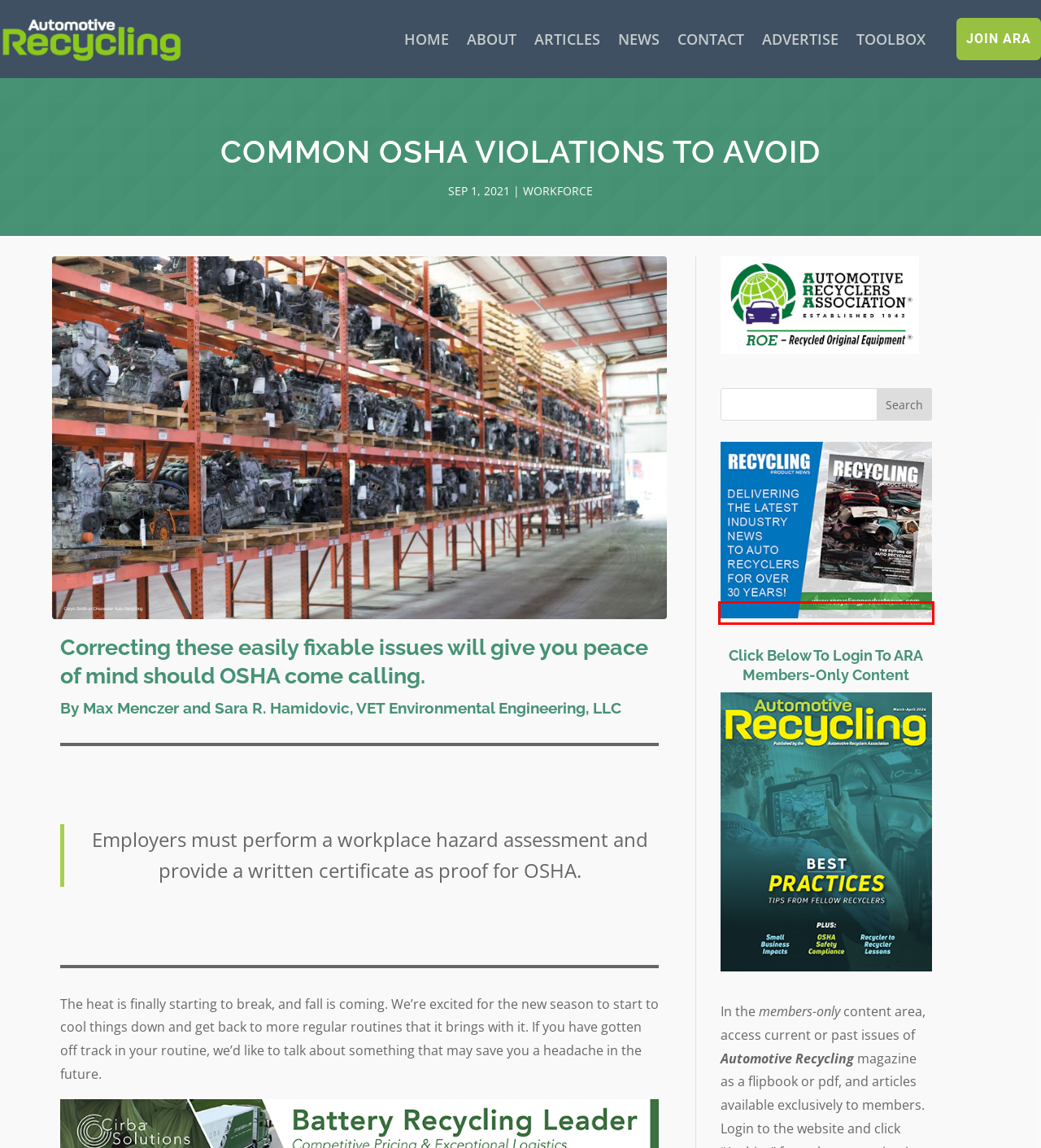You have a screenshot of a webpage, and a red bounding box highlights an element. Select the webpage description that best fits the new page after clicking the element within the bounding box. Options are:
A. Toolbox | Auto Recycling Now
B. News | Auto Recycling Now
C. Induction Heater Tool | Pro-Max | Accessories | Induction Innovations
D. Workforce | Auto Recycling Now
E. Bot Verification
F. Editorial | Auto Recycling Now
G. Auto Recycling Now | magazine
H. Advertise | Auto Recycling Now

C